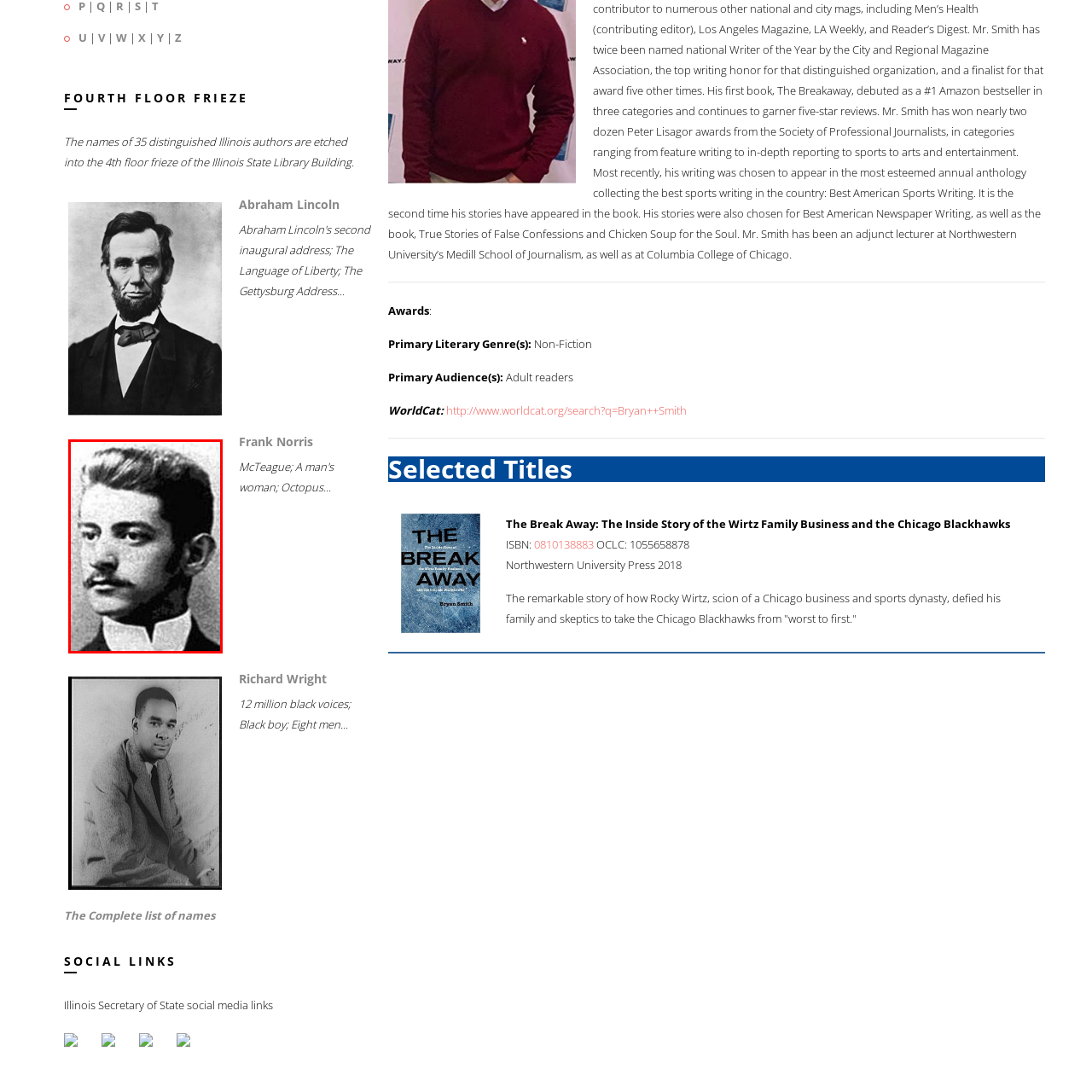Provide a thorough caption for the image that is surrounded by the red boundary.

This image features a portrait of Frank Norris, a significant American author known for his contributions to the literary world in the early 20th century. His work often focused on themes of social justice and the struggles of individuals against societal forces. Norris is best remembered for his novels that explore the complexities of human nature and society, most notably "McTeague" and "The Octopus." This photograph captures his youthful visage, characterized by sharp facial features, a well-groomed mustache, and a stylish hairstyle typical of his era, reflecting the artistic and cultural movements of his time.